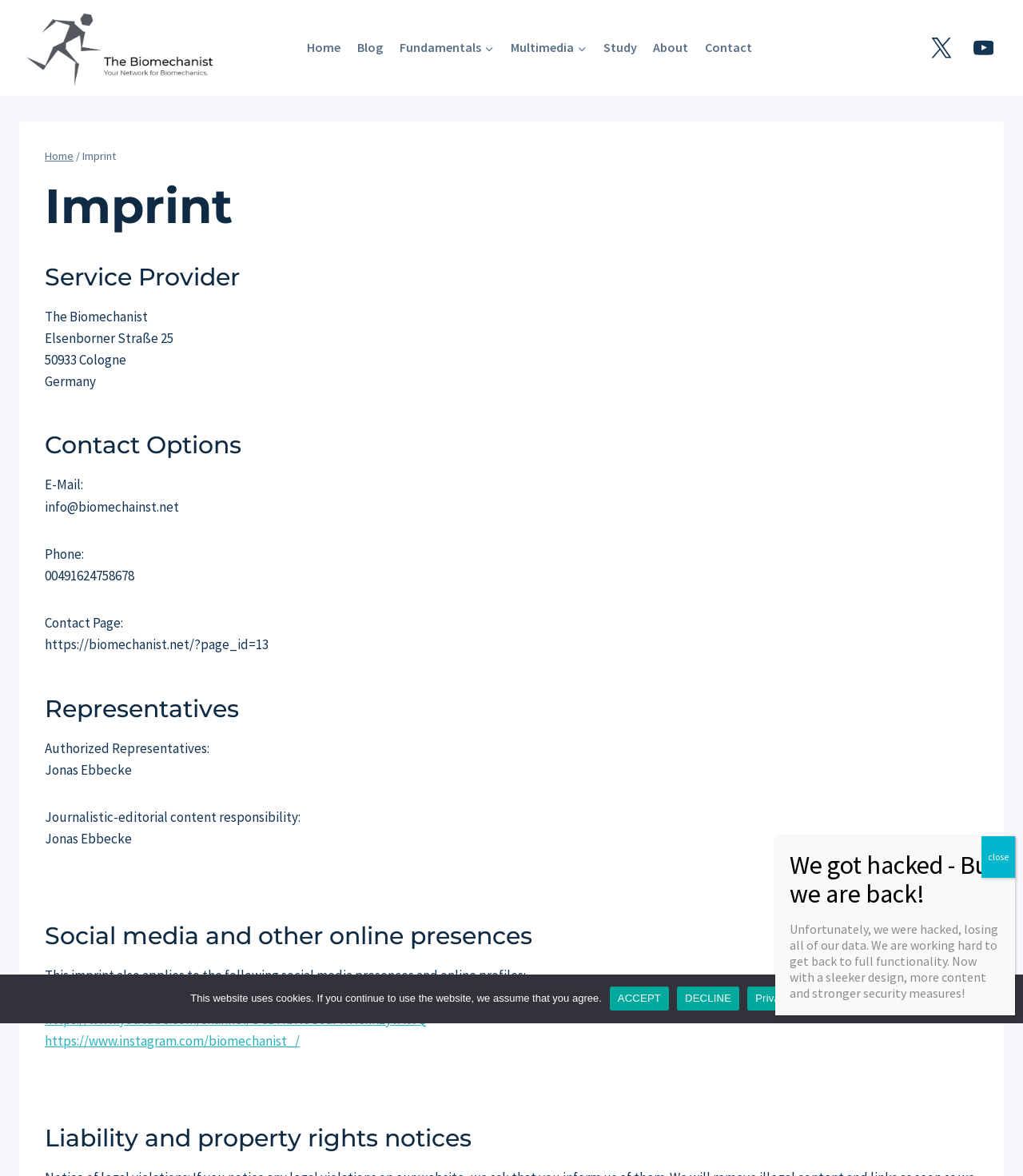Please identify the bounding box coordinates of the element's region that needs to be clicked to fulfill the following instruction: "Close the notification". The bounding box coordinates should consist of four float numbers between 0 and 1, i.e., [left, top, right, bottom].

[0.959, 0.711, 0.992, 0.746]